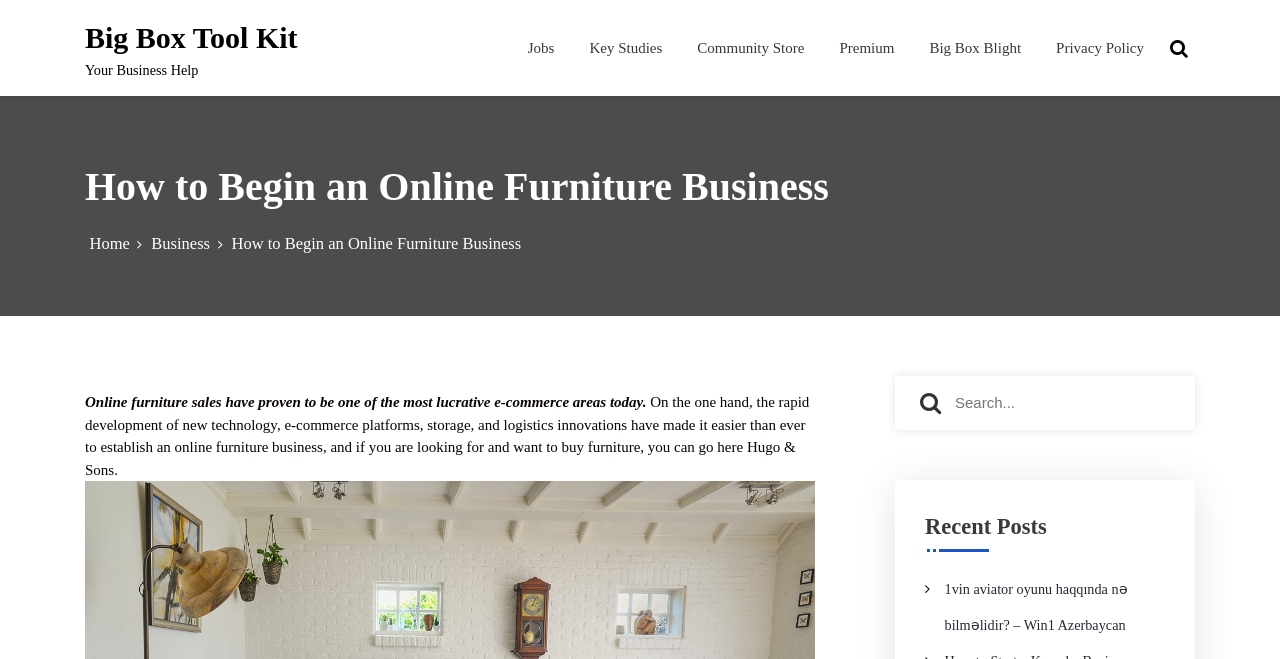Identify the bounding box coordinates of the HTML element based on this description: "parent_node: Search for: name="s" placeholder="Search..."".

[0.699, 0.571, 0.934, 0.653]